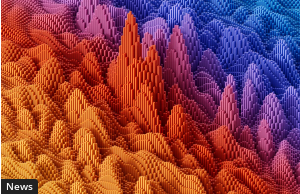Provide a single word or phrase to answer the given question: 
Where is the text label located?

Bottom left corner